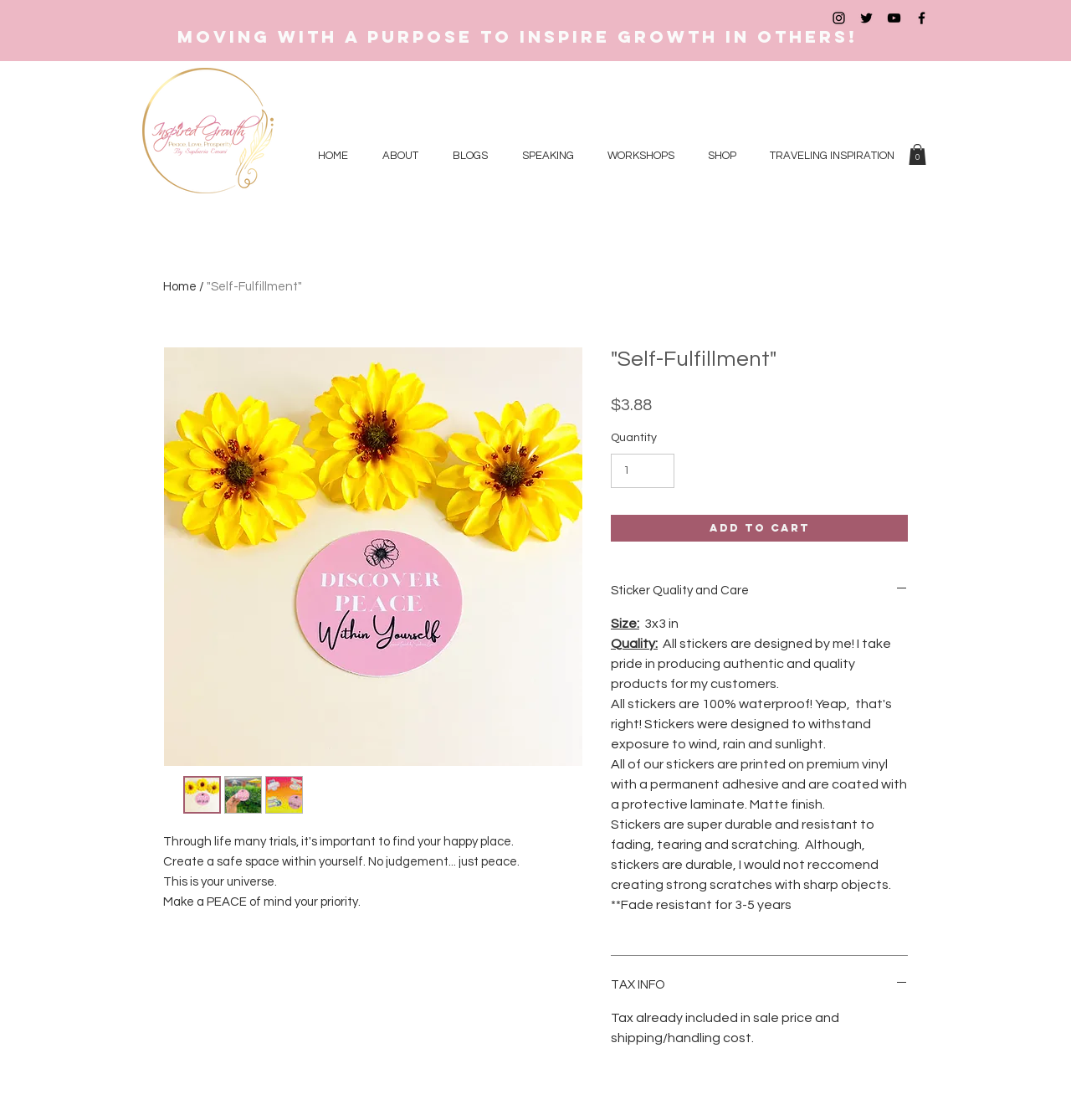Predict the bounding box coordinates of the area that should be clicked to accomplish the following instruction: "Click the Instagram icon". The bounding box coordinates should consist of four float numbers between 0 and 1, i.e., [left, top, right, bottom].

[0.776, 0.009, 0.791, 0.023]